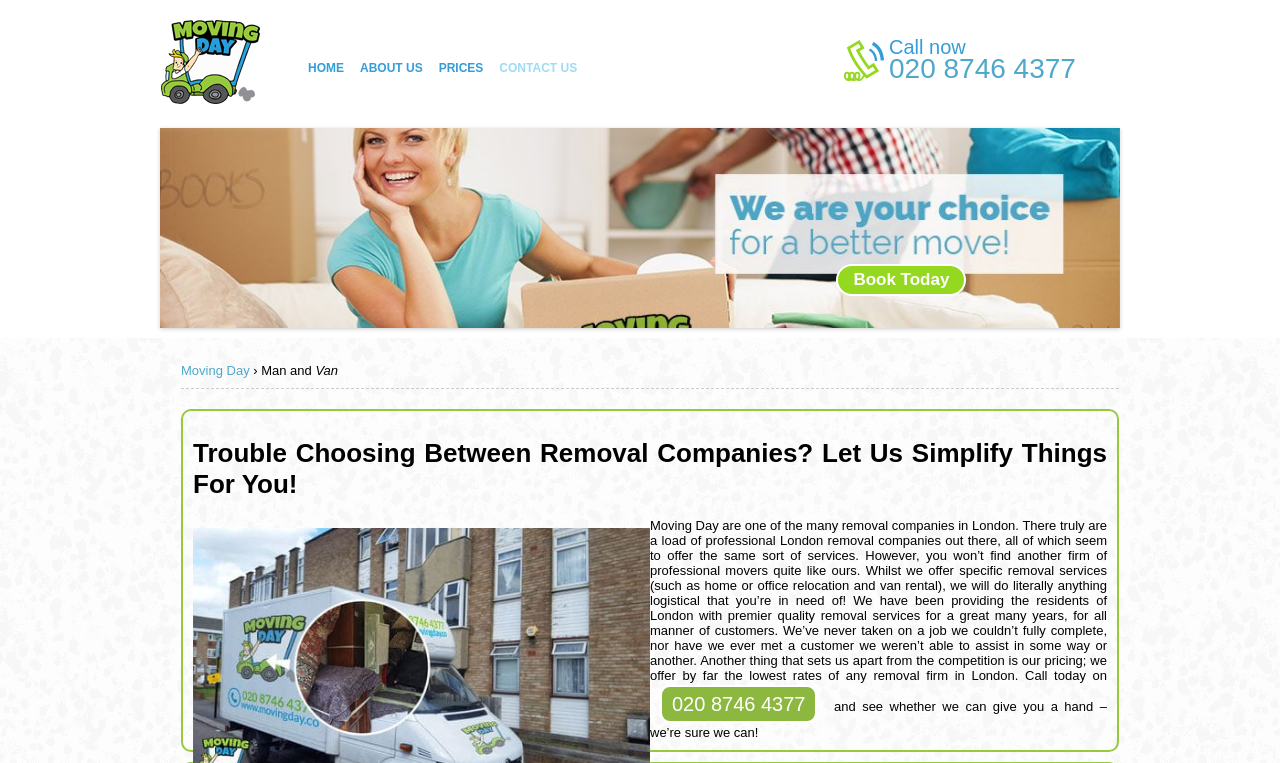Explain the webpage in detail.

This webpage is about a removal company in London, specifically highlighting their unique services and competitive pricing. At the top left corner, there is a logo of "Moving Day" accompanied by a navigation menu with links to "HOME", "ABOUT US", "PRICES", and "CONTACT US". Below the navigation menu, there is a call-to-action button "Call now" with a phone number "020 8746 4377" next to it.

On the left side of the page, there are two large images, likely showcasing the company's services, with the top image taking up more space than the bottom one. On the right side of the page, there is a prominent heading that reads "Trouble Choosing Between Removal Companies? Let Us Simplify Things For You!" followed by a lengthy paragraph of text that describes the company's services, highlighting their flexibility, premier quality, and competitive pricing.

The paragraph is interrupted by a phone number "020 8746 4377" and a link to "Book Today" is placed above the heading. There is also a link to "Moving Day" with a "›" symbol and the words "Man and Van" next to it, likely indicating a specific service offered by the company. Overall, the webpage is focused on promoting the company's services and encouraging visitors to take action.